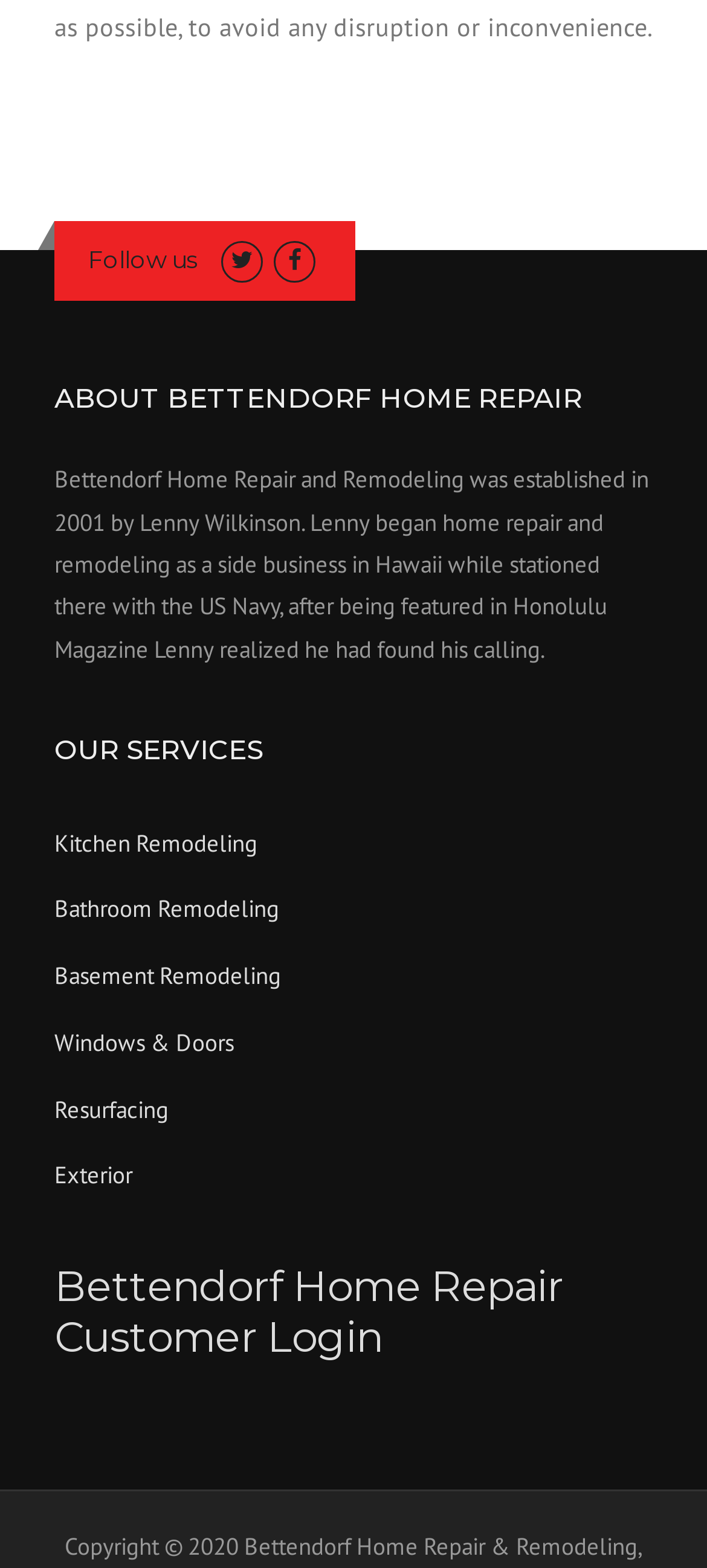Identify the bounding box coordinates for the element you need to click to achieve the following task: "Follow us on social media". Provide the bounding box coordinates as four float numbers between 0 and 1, in the form [left, top, right, bottom].

[0.124, 0.156, 0.278, 0.174]